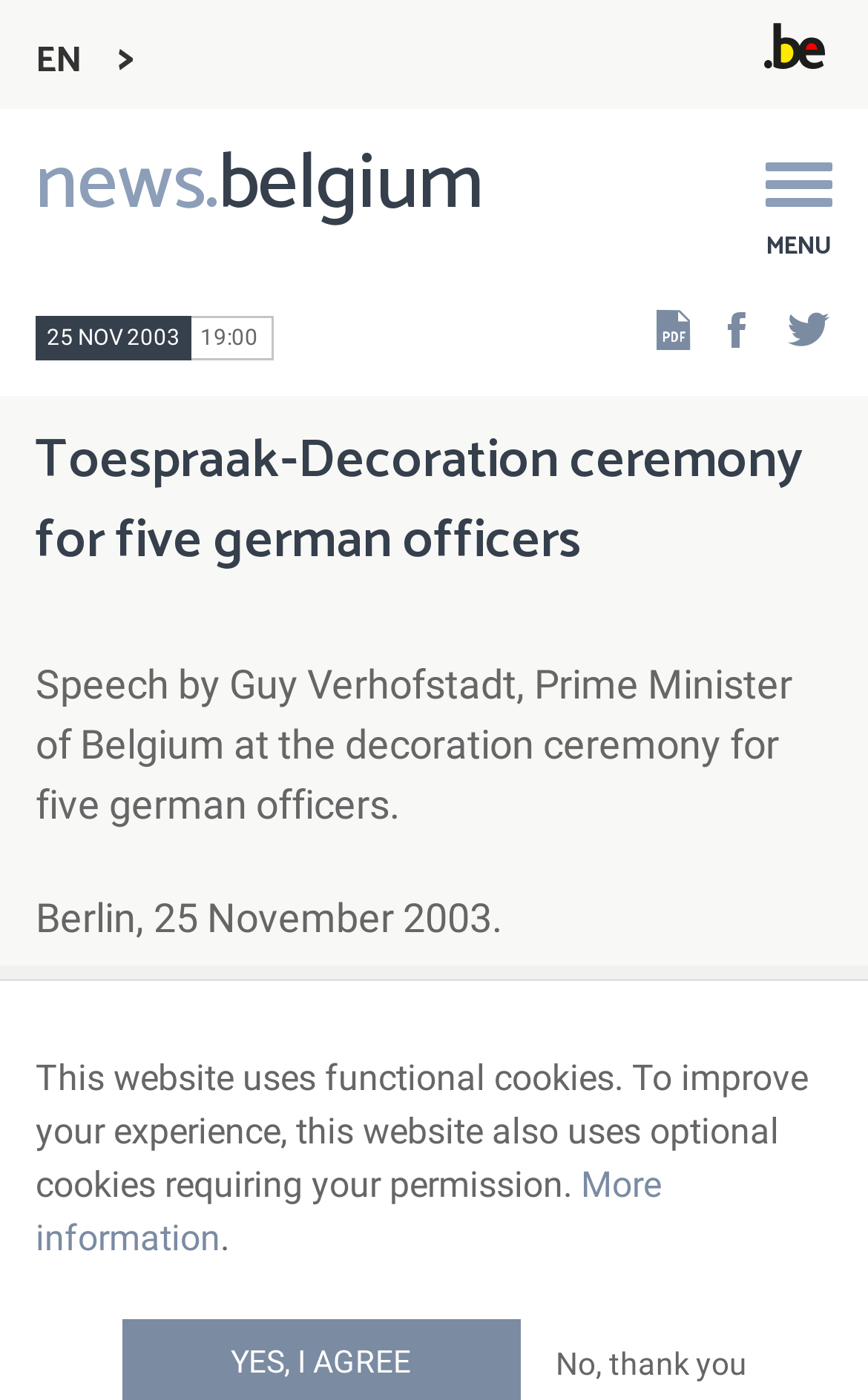Provide an in-depth caption for the contents of the webpage.

The webpage appears to be a news article or press release from the Belgian Federal Authorities. At the top left, there is a link to switch the language to English, denoted by "EN >". Next to it, there is a logo of the Belgian Federal Authorities. Below these elements, there is a link to the news.belgium website.

On the top right, there is a menu link labeled "MENU". Below it, there is a main navigation section with a heading. This section contains a header with the date "25 NOV 2003" and time "19:00" on the left side. On the right side, there are social media links to Facebook and Twitter.

The main content of the webpage is a speech by Guy Verhofstadt, Prime Minister of Belgium, at the decoration ceremony for five German officers. The speech is dated Berlin, 25 November 2003, and has an embargo until 17:00. The text of the speech is presented in three paragraphs.

At the bottom of the page, there is a notice about the website's use of cookies, with links to "More information" and "No, thank you" to manage cookie preferences.